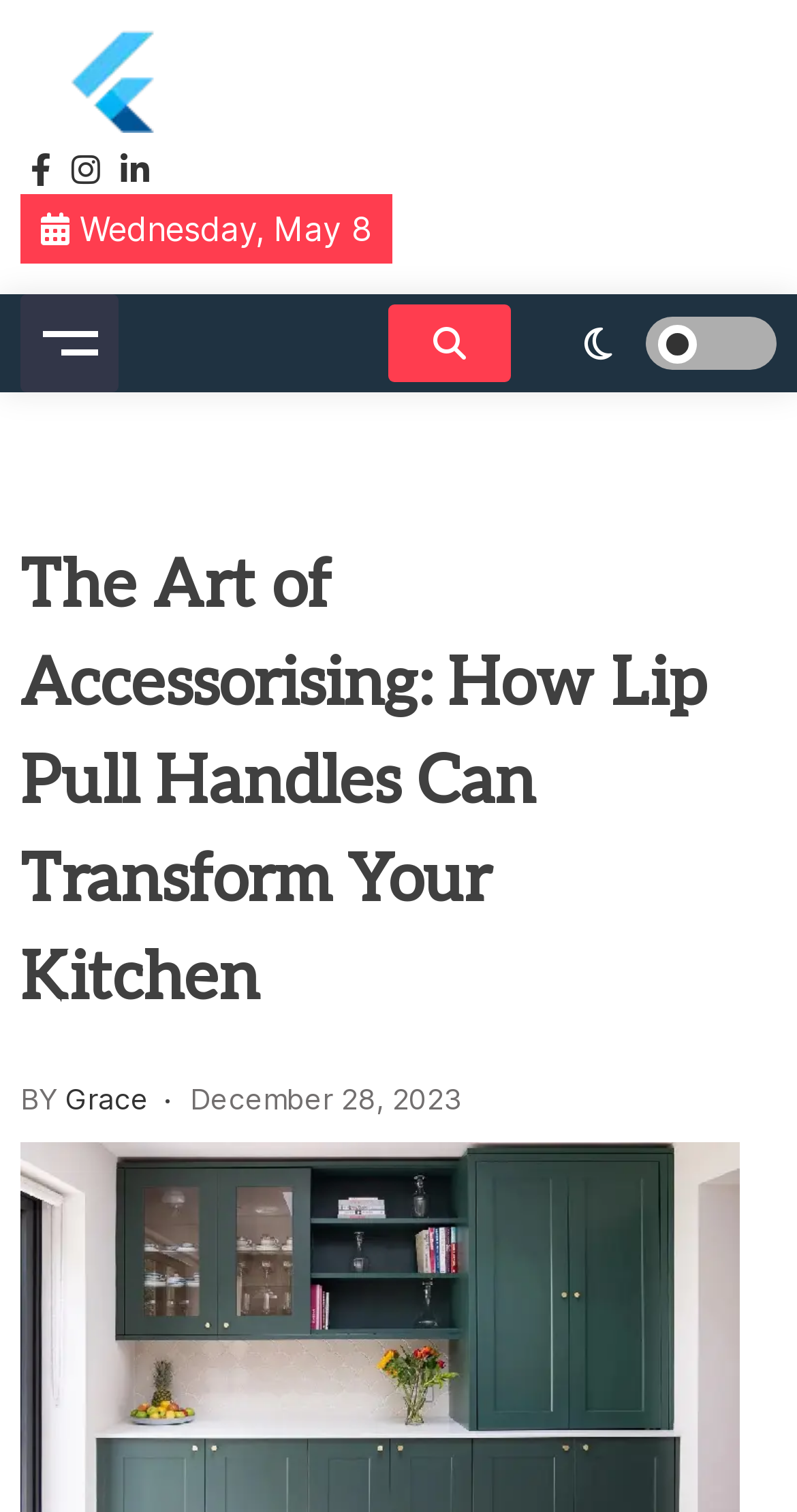Given the element description "Grace" in the screenshot, predict the bounding box coordinates of that UI element.

[0.082, 0.715, 0.187, 0.738]